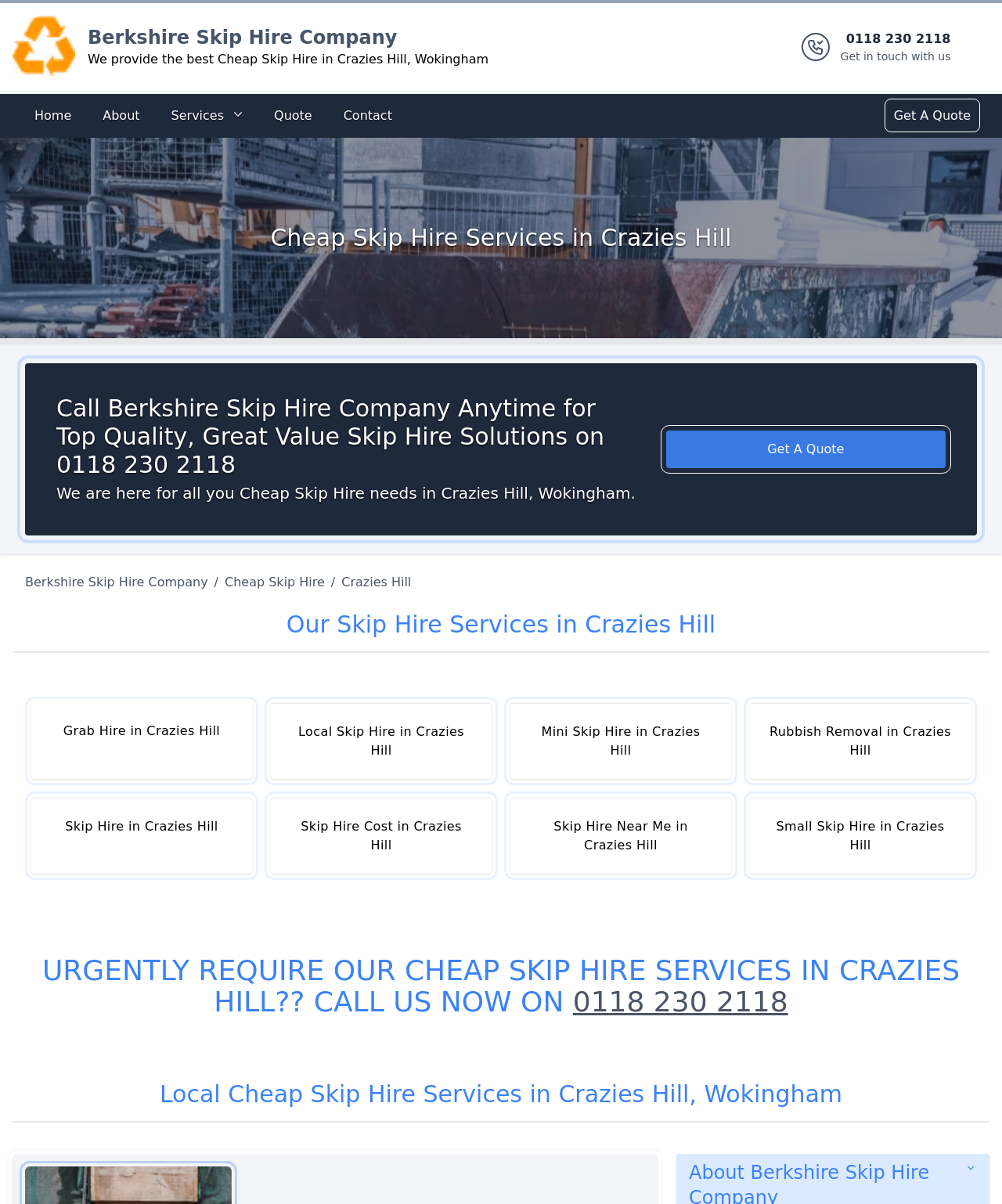Please specify the bounding box coordinates of the clickable region to carry out the following instruction: "Get in touch with the company". The coordinates should be four float numbers between 0 and 1, in the format [left, top, right, bottom].

[0.333, 0.083, 0.401, 0.109]